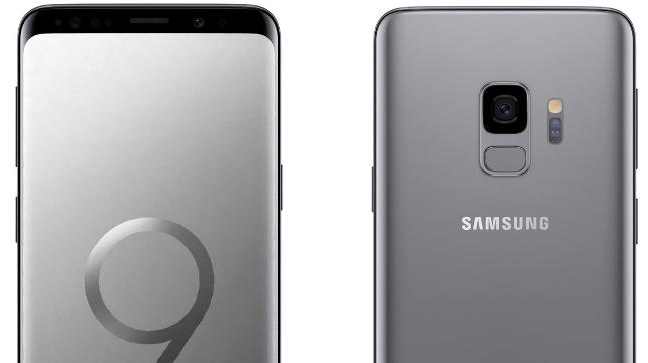Provide a brief response to the question below using one word or phrase:
What is the color of the phone's finish on the back?

Gray